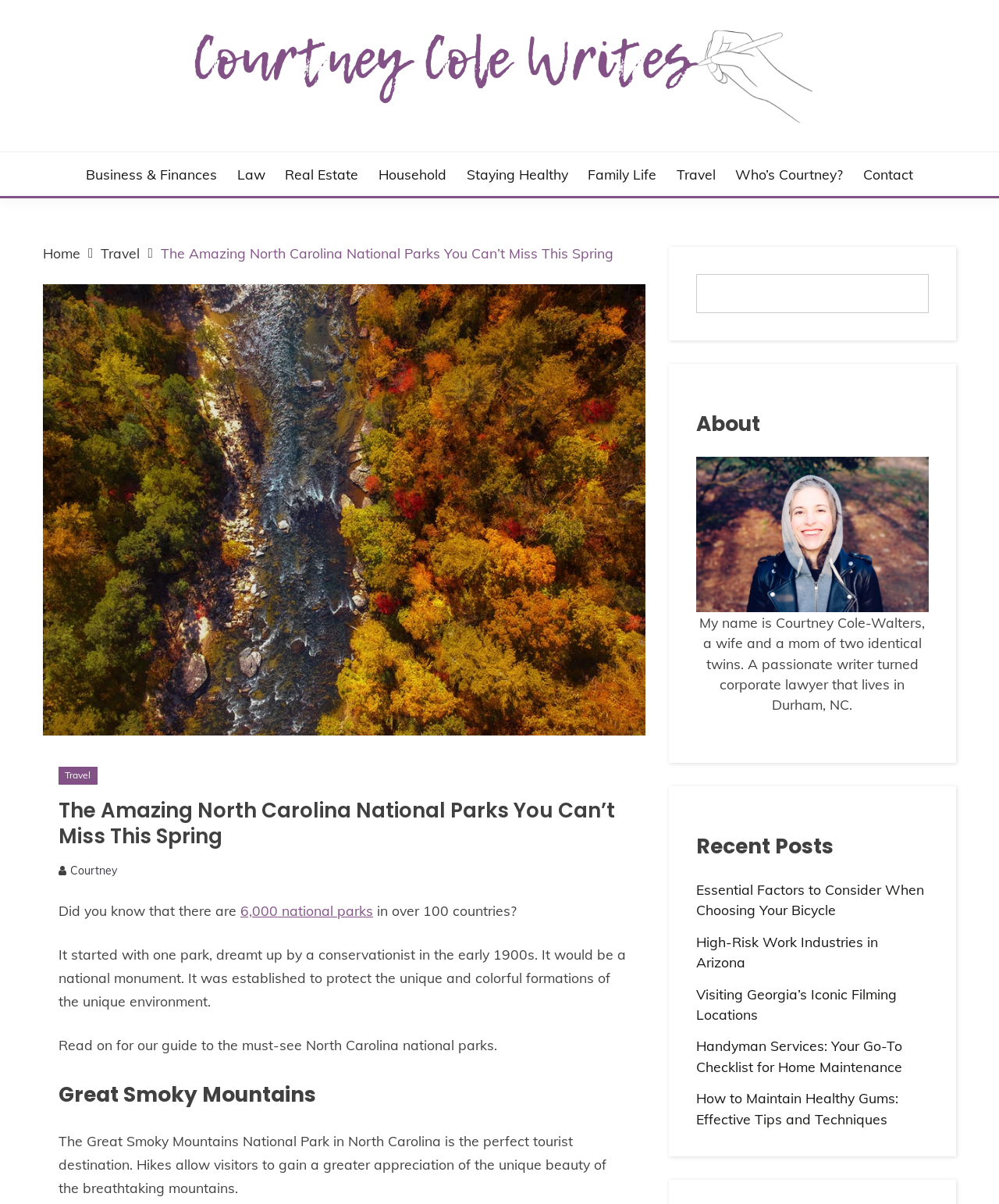Find the bounding box coordinates for the HTML element specified by: "Who’s Courtney?".

[0.736, 0.136, 0.844, 0.153]